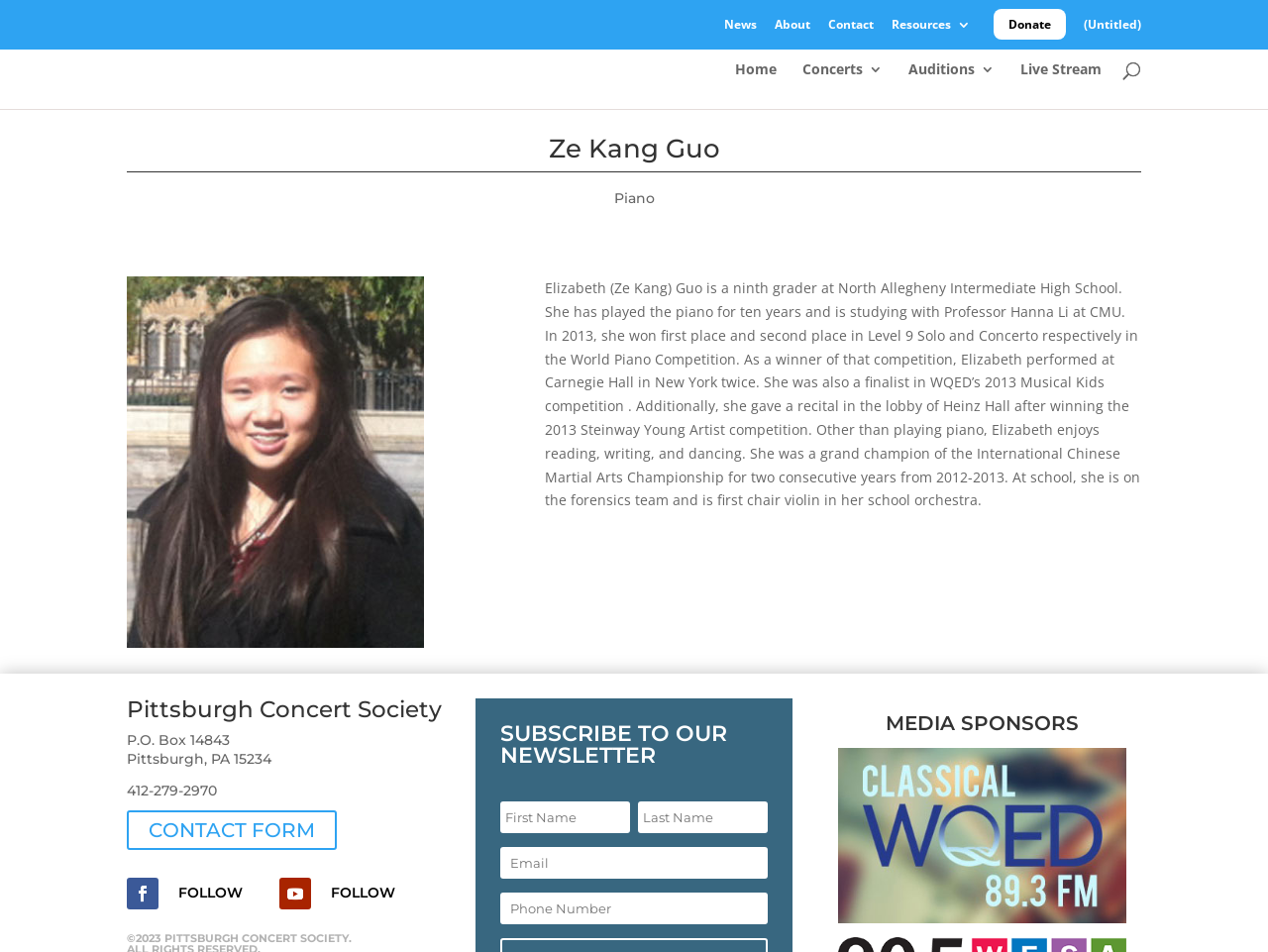Extract the primary header of the webpage and generate its text.

Ze Kang Guo